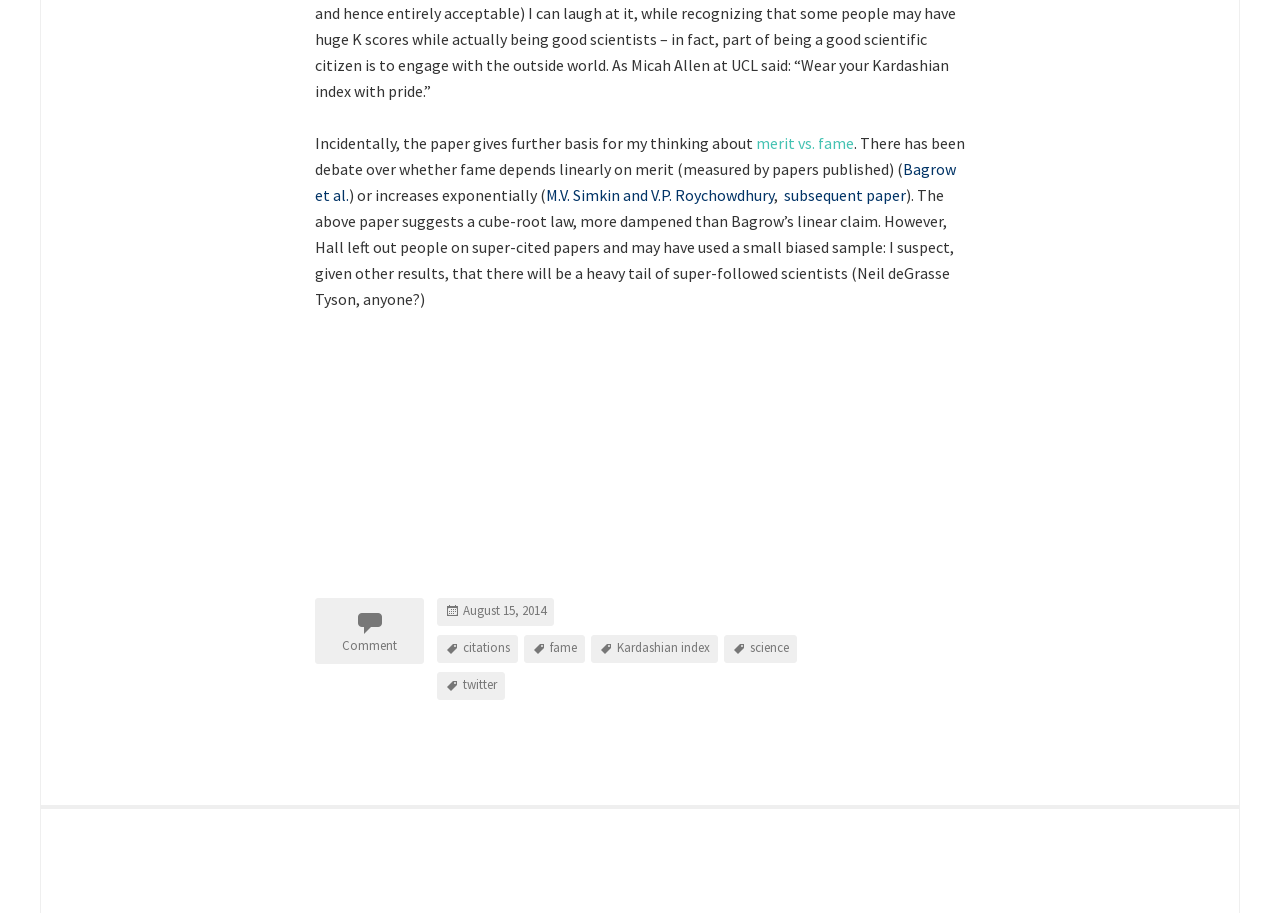What is the topic of discussion?
Make sure to answer the question with a detailed and comprehensive explanation.

The webpage appears to be discussing the relationship between fame and merit, specifically in the context of scientific papers and citations. The text mentions different theories, such as a linear or exponential relationship, and references various authors and their work.